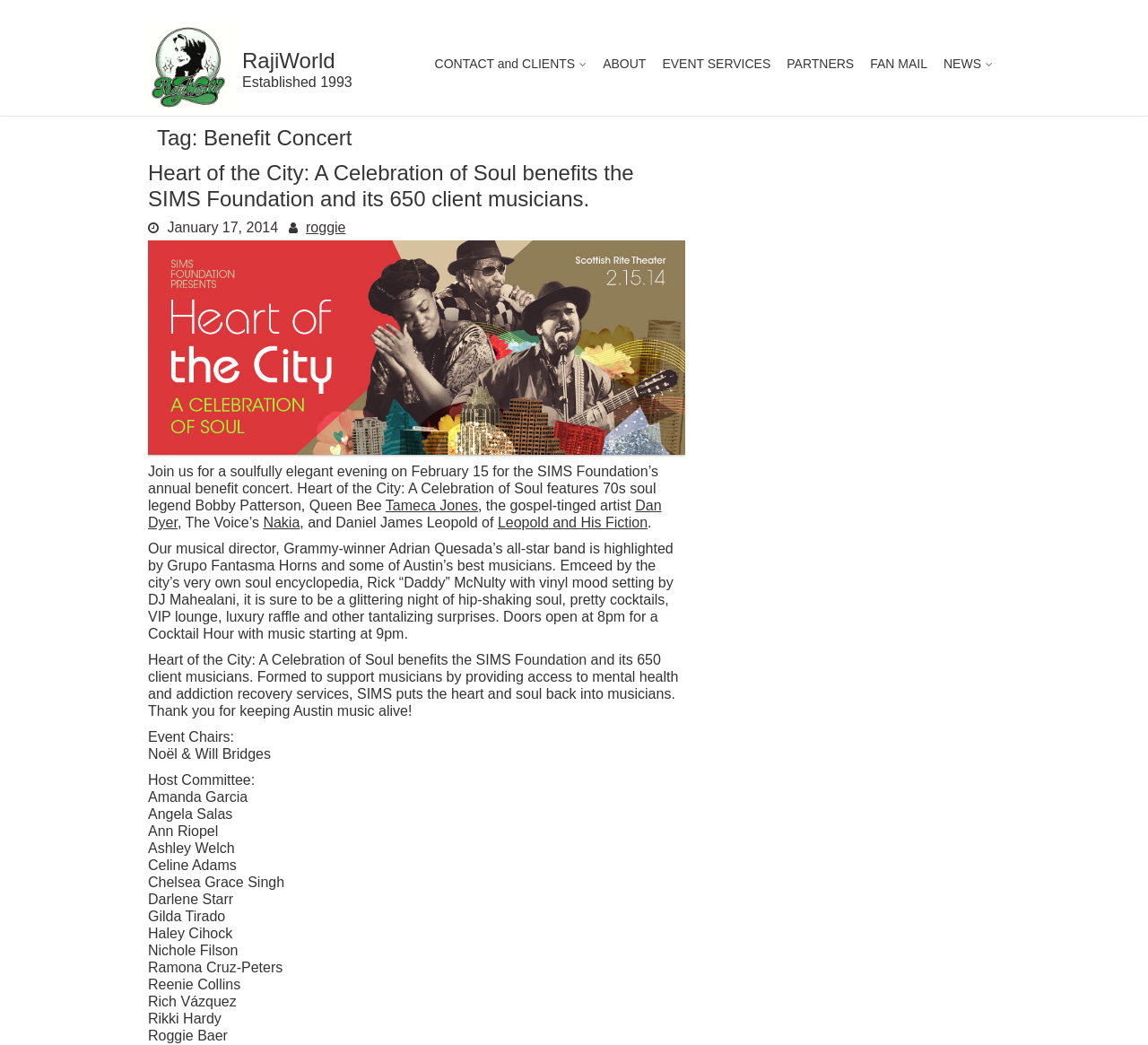Based on the image, provide a detailed response to the question:
What is the purpose of the SIMS Foundation?

The purpose of the SIMS Foundation can be inferred from the paragraph 'Heart of the City: A Celebration of Soul benefits the SIMS Foundation and its 650 client musicians. Formed to support musicians by providing access to mental health and addiction recovery services, SIMS puts the heart and soul back into musicians.' which explains the foundation's purpose.